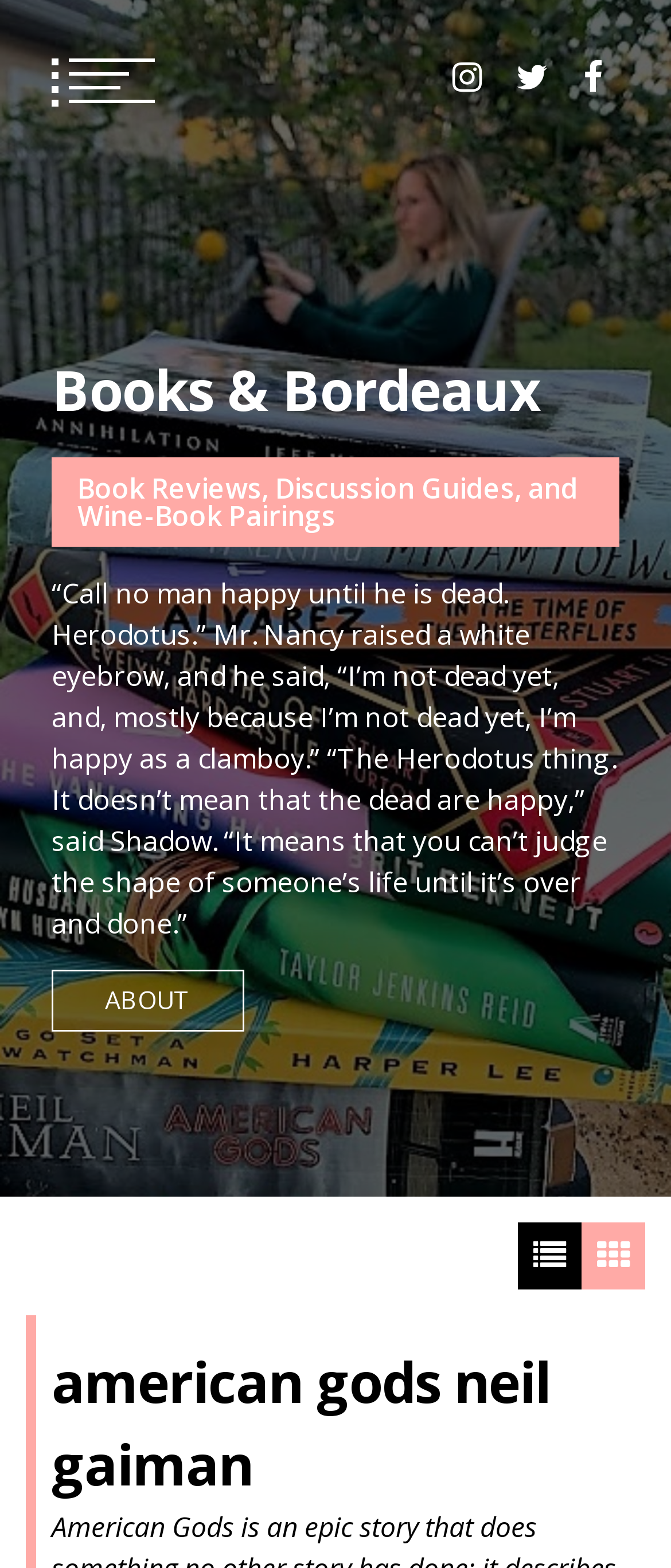Please give a succinct answer using a single word or phrase:
Who is the author of the quote mentioned on the website?

Herodotus